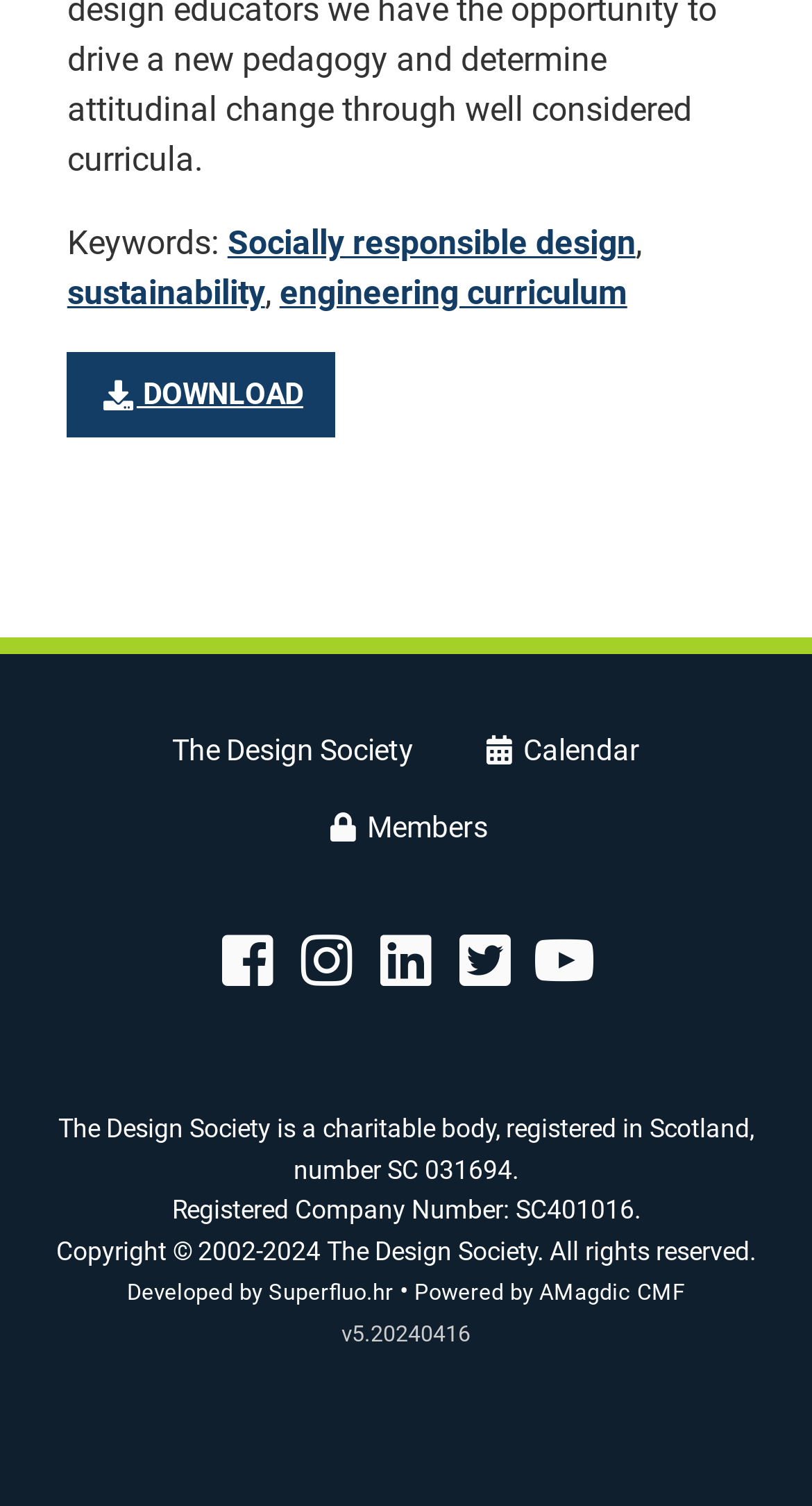Extract the bounding box of the UI element described as: "Powered by AMagdic CMF".

[0.51, 0.848, 0.844, 0.868]